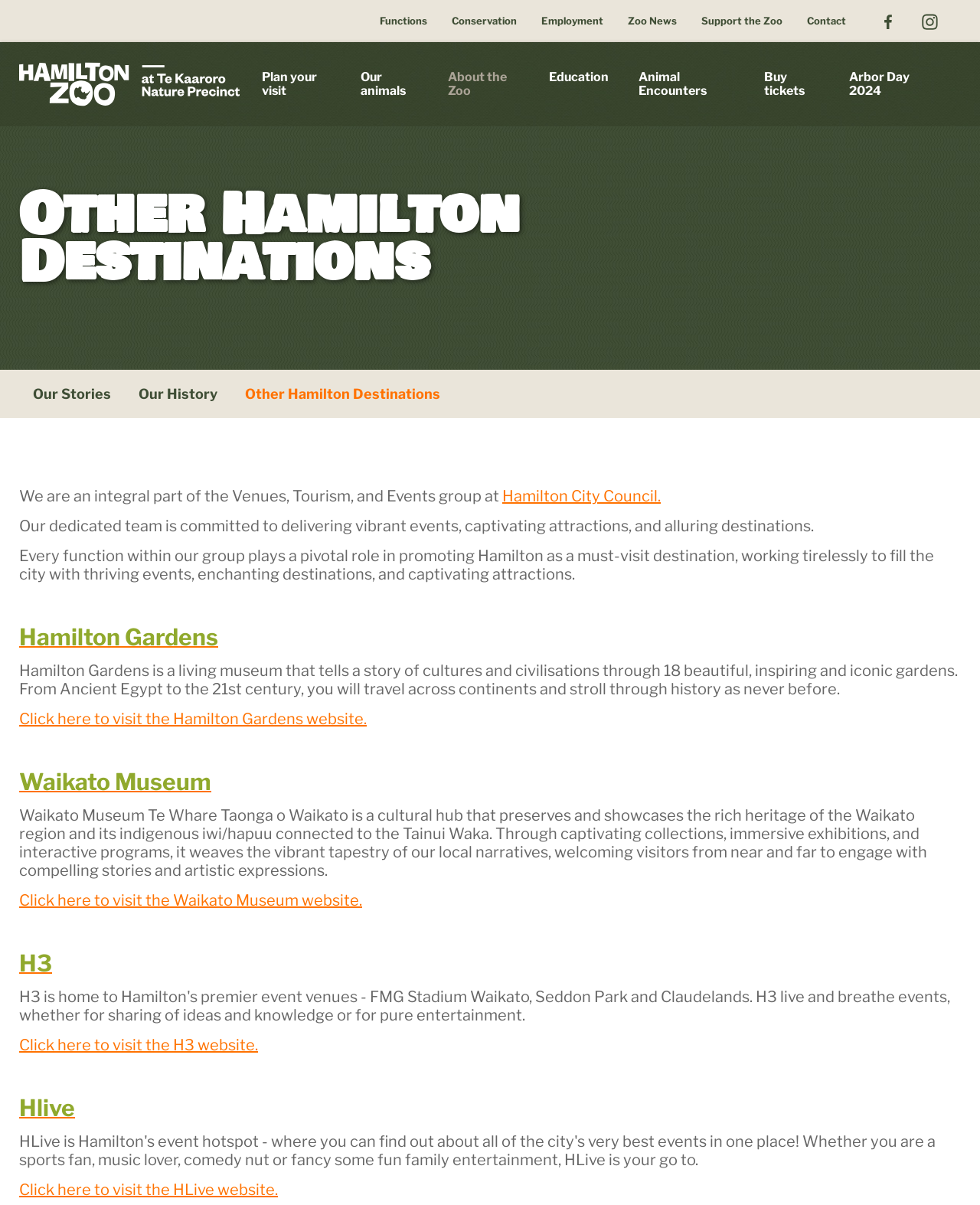Find the main header of the webpage and produce its text content.

Other Hamilton Destinations